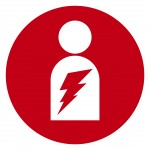What theme is the icon often associated with?
Using the visual information, respond with a single word or phrase.

Dynamism